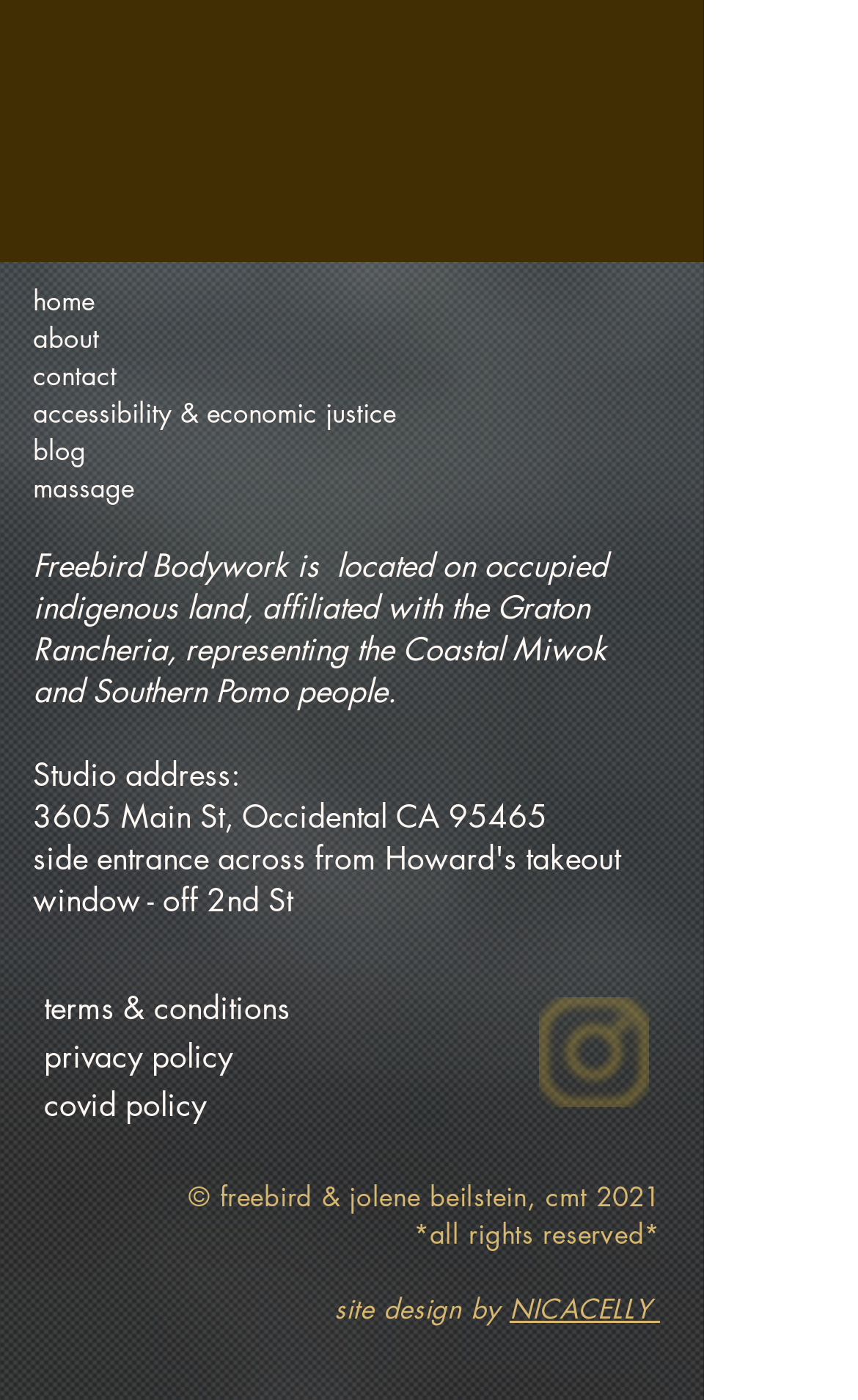Return the bounding box coordinates of the UI element that corresponds to this description: "contact". The coordinates must be given as four float numbers in the range of 0 and 1, [left, top, right, bottom].

[0.038, 0.255, 0.136, 0.282]